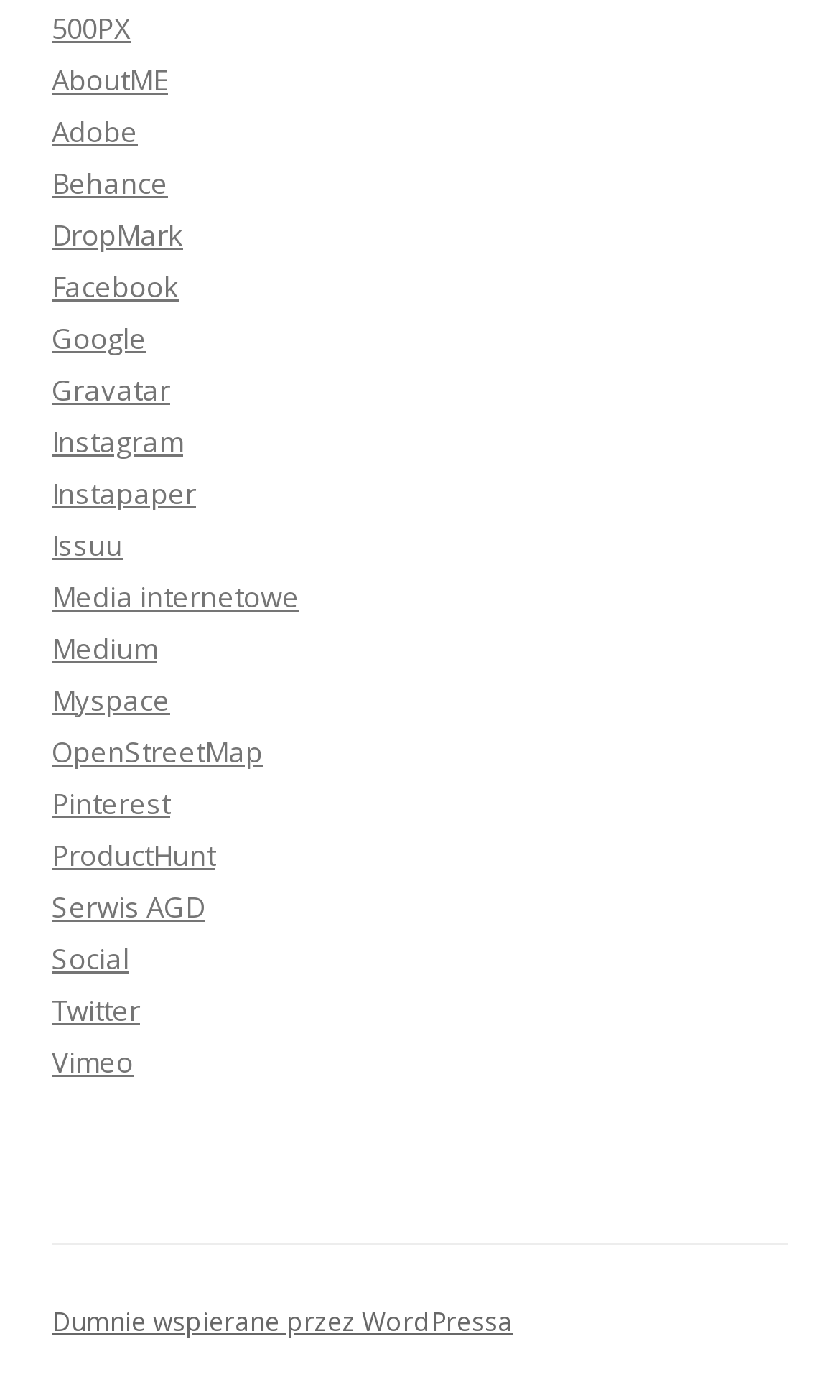Determine the bounding box for the UI element that matches this description: "Twitter".

[0.062, 0.707, 0.167, 0.735]